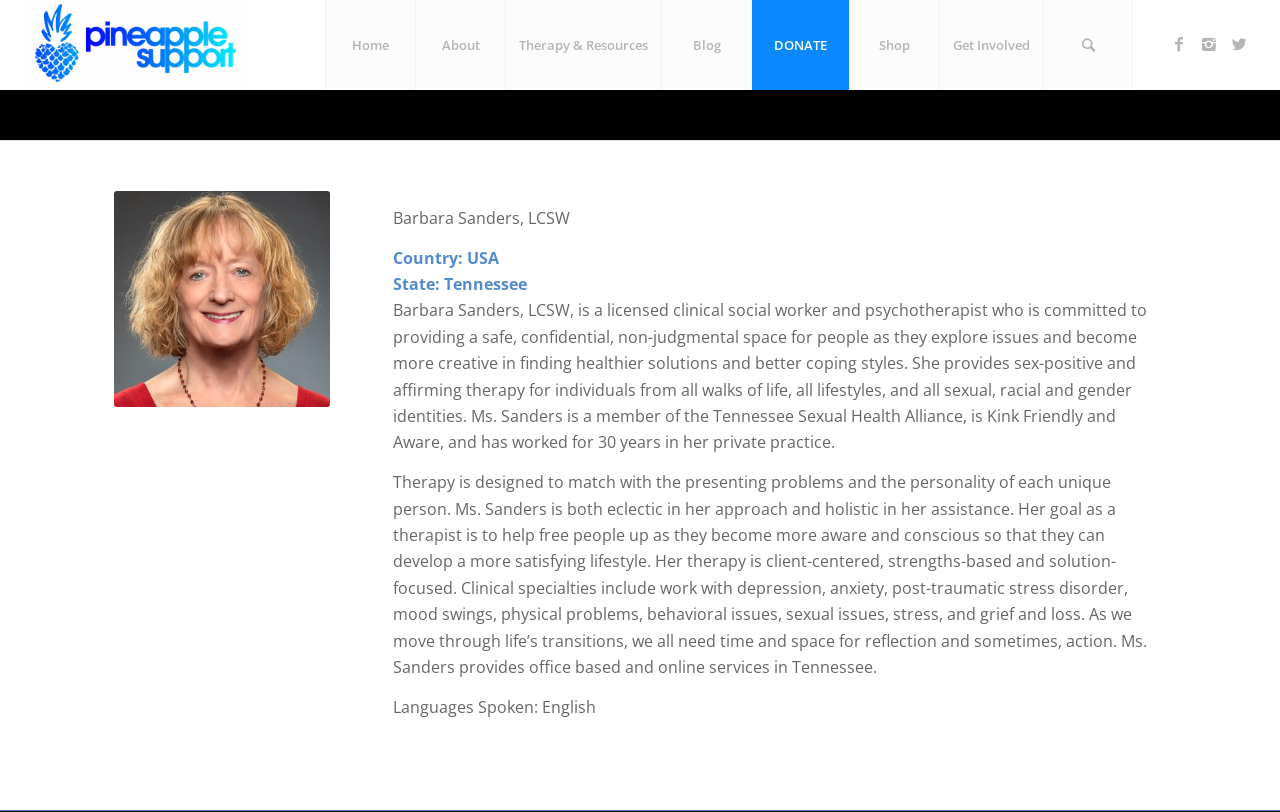What is the profession of Barbara Sanders?
Using the information from the image, give a concise answer in one word or a short phrase.

Licensed clinical social worker